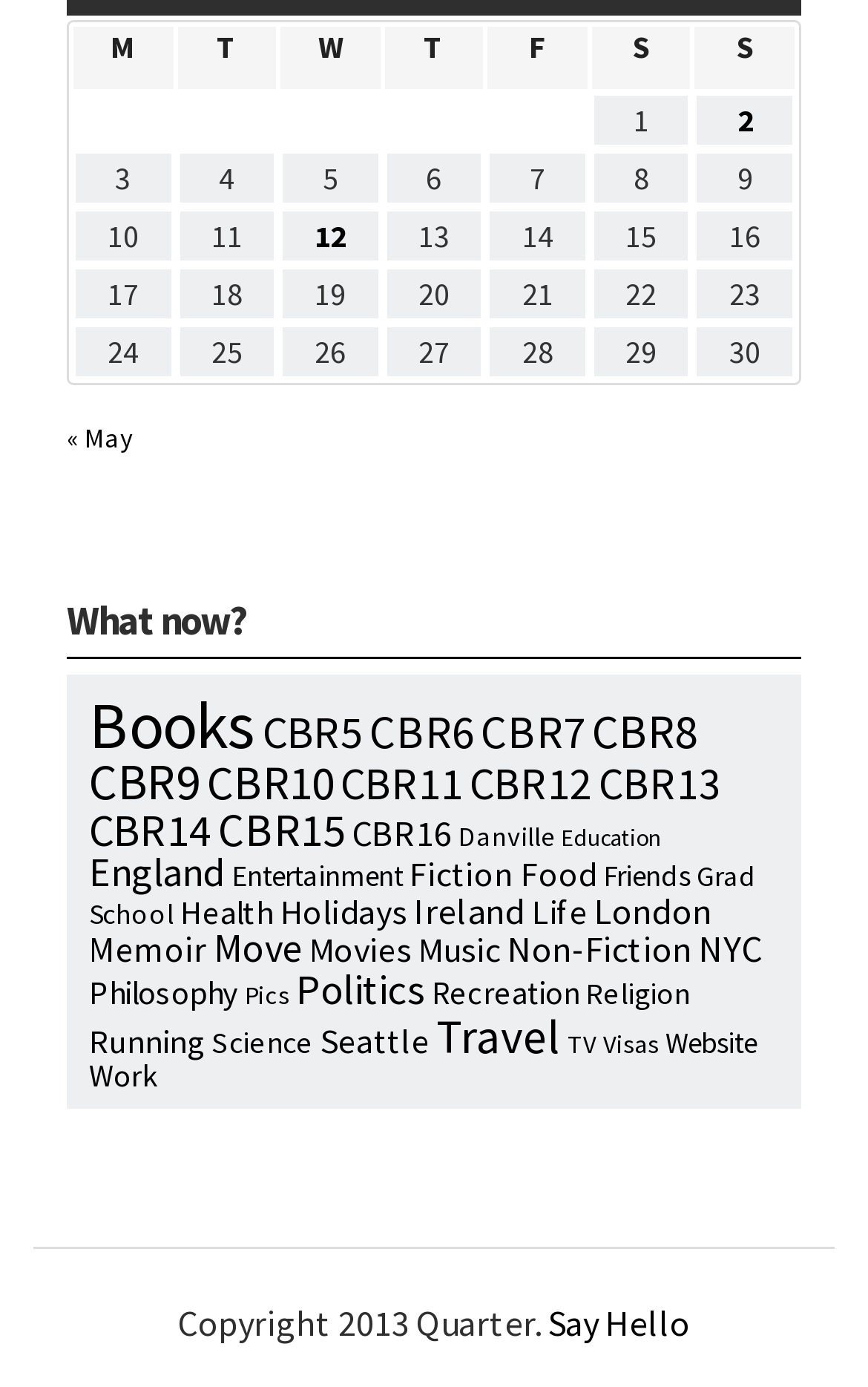What is the text of the second grid cell in the second row?
Please answer the question with a single word or phrase, referencing the image.

1